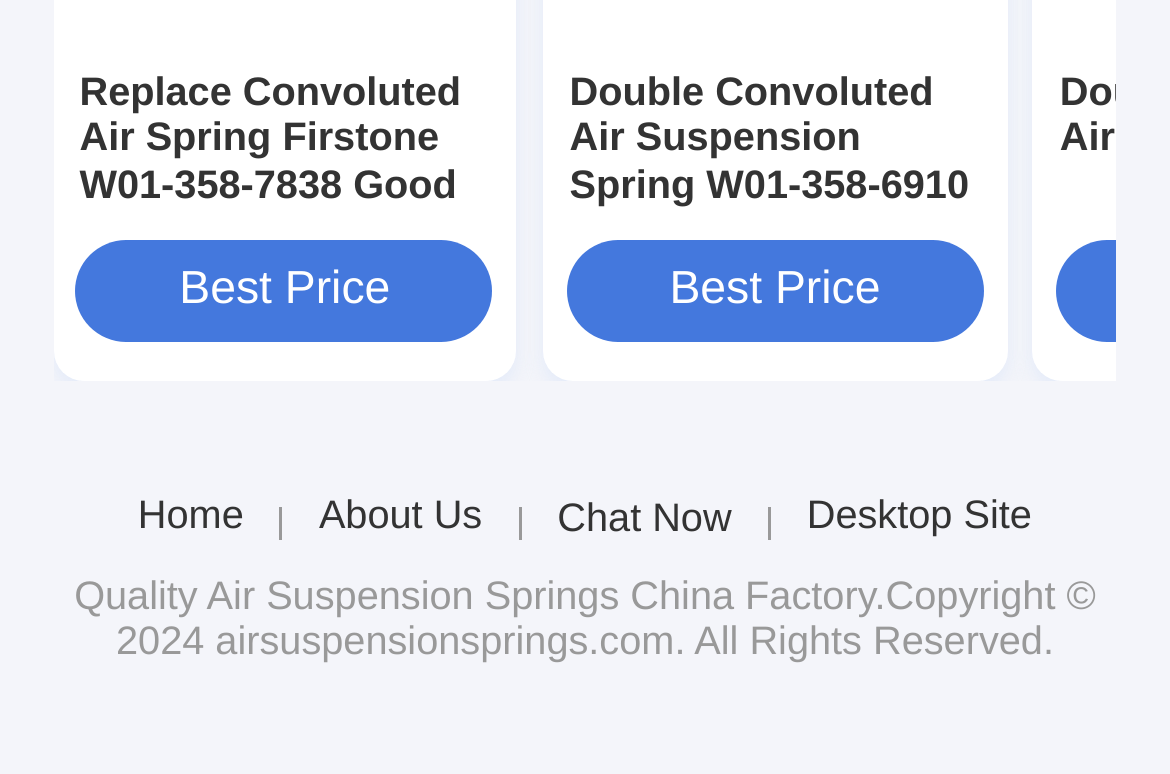What is the copyright year of the website?
Examine the screenshot and reply with a single word or phrase.

2024